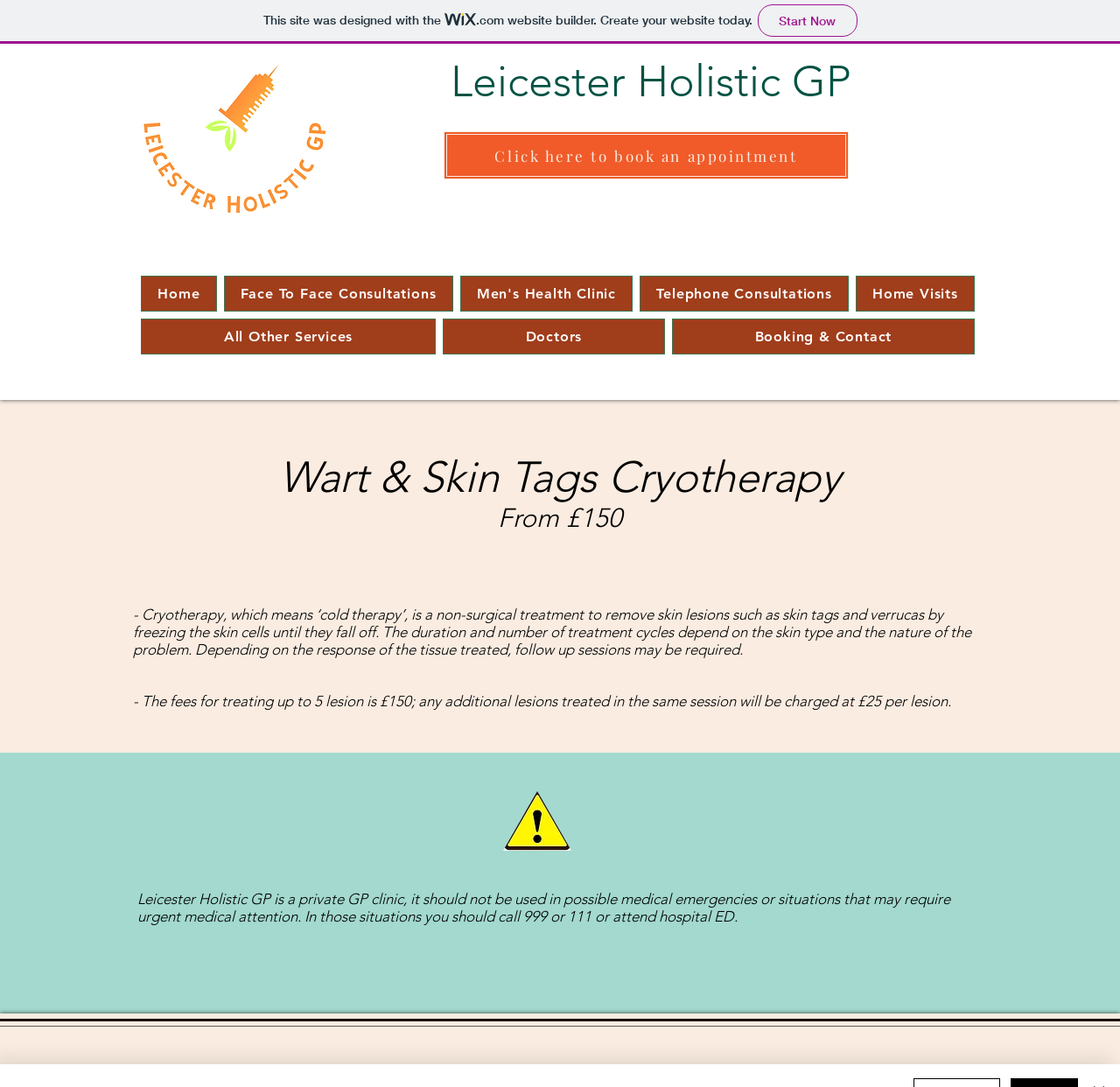What is the purpose of the clinic?
Please look at the screenshot and answer in one word or a short phrase.

Private GP clinic